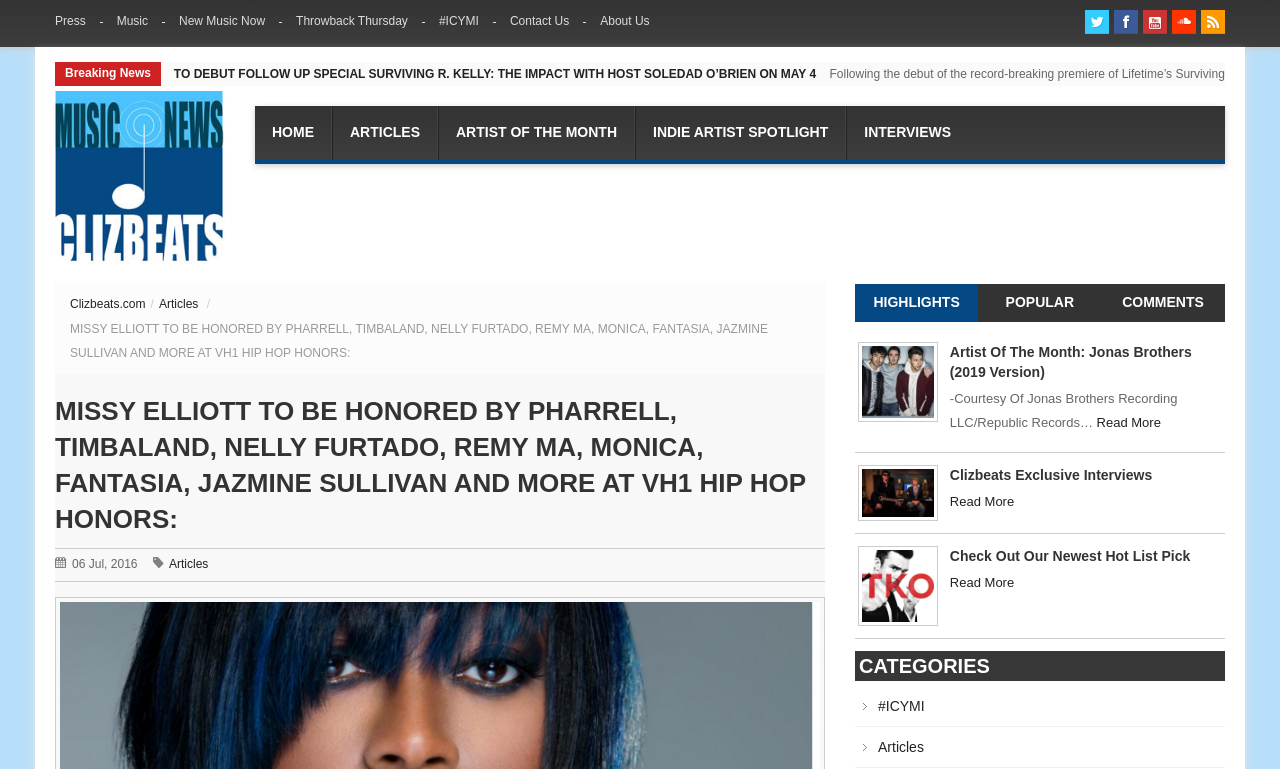Find the bounding box coordinates of the element's region that should be clicked in order to follow the given instruction: "Go to the 'Music' section". The coordinates should consist of four float numbers between 0 and 1, i.e., [left, top, right, bottom].

[0.08, 0.016, 0.129, 0.039]